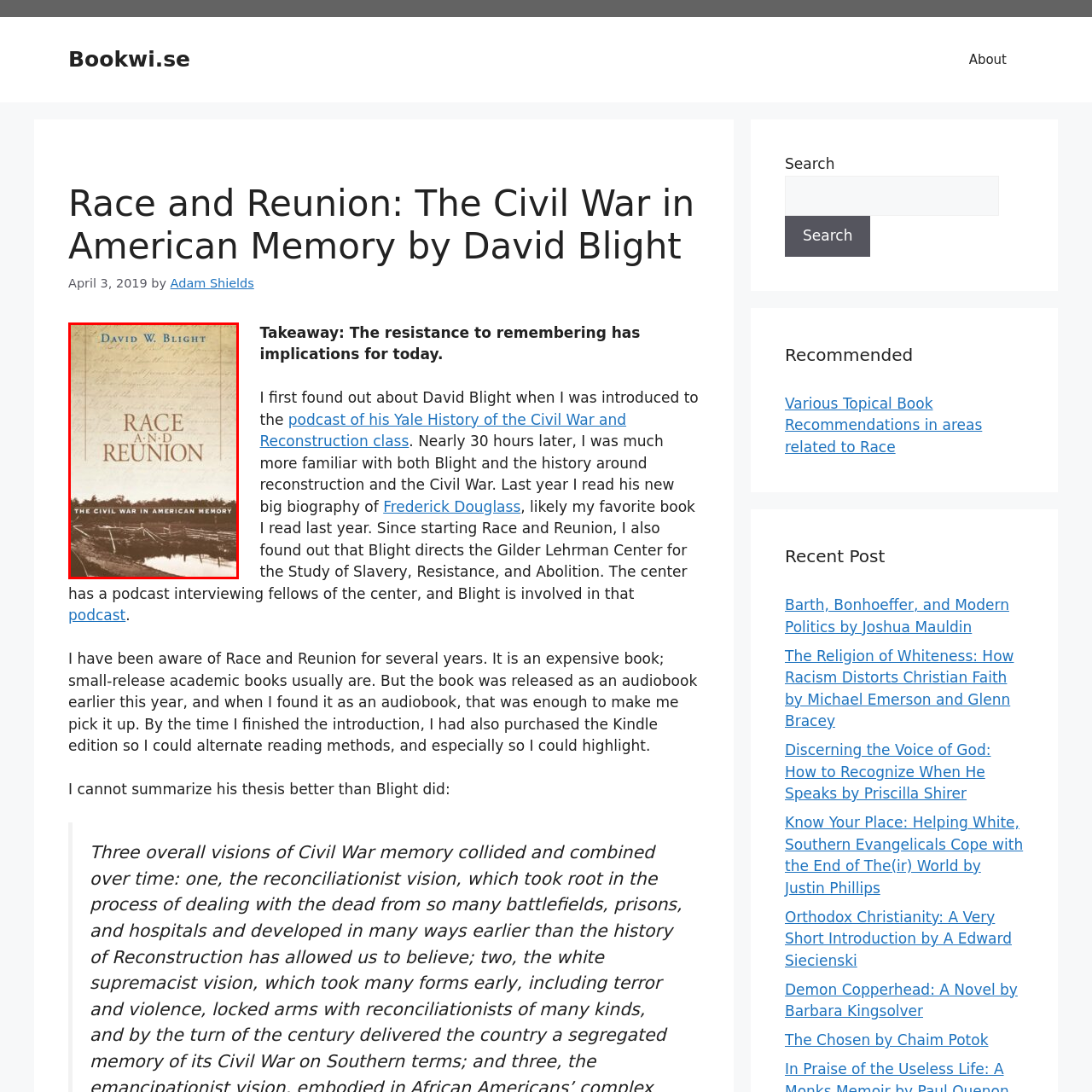Offer an in-depth description of the picture located within the red frame.

The image depicts the cover of the book "Race and Reunion: The Civil War in American Memory" authored by David W. Blight. The cover features an evocative design that combines a subtle, textured background reminiscent of historical documents with a photograph showcasing a pastoral scene, possibly reflecting the landscapes of the Civil War era. The title is prominently displayed in large, bold letters, emphasizing the themes of race and memory in relation to the Civil War. Below the title, a subtitle clarifies the book's focus, further inviting readers to explore the intricate relationship between history and collective remembrance as examined by Blight. This work aims to prompt discussions on how the consequences of the Civil War continue to resonate in contemporary society, making it a critical read for those interested in American history and memory.